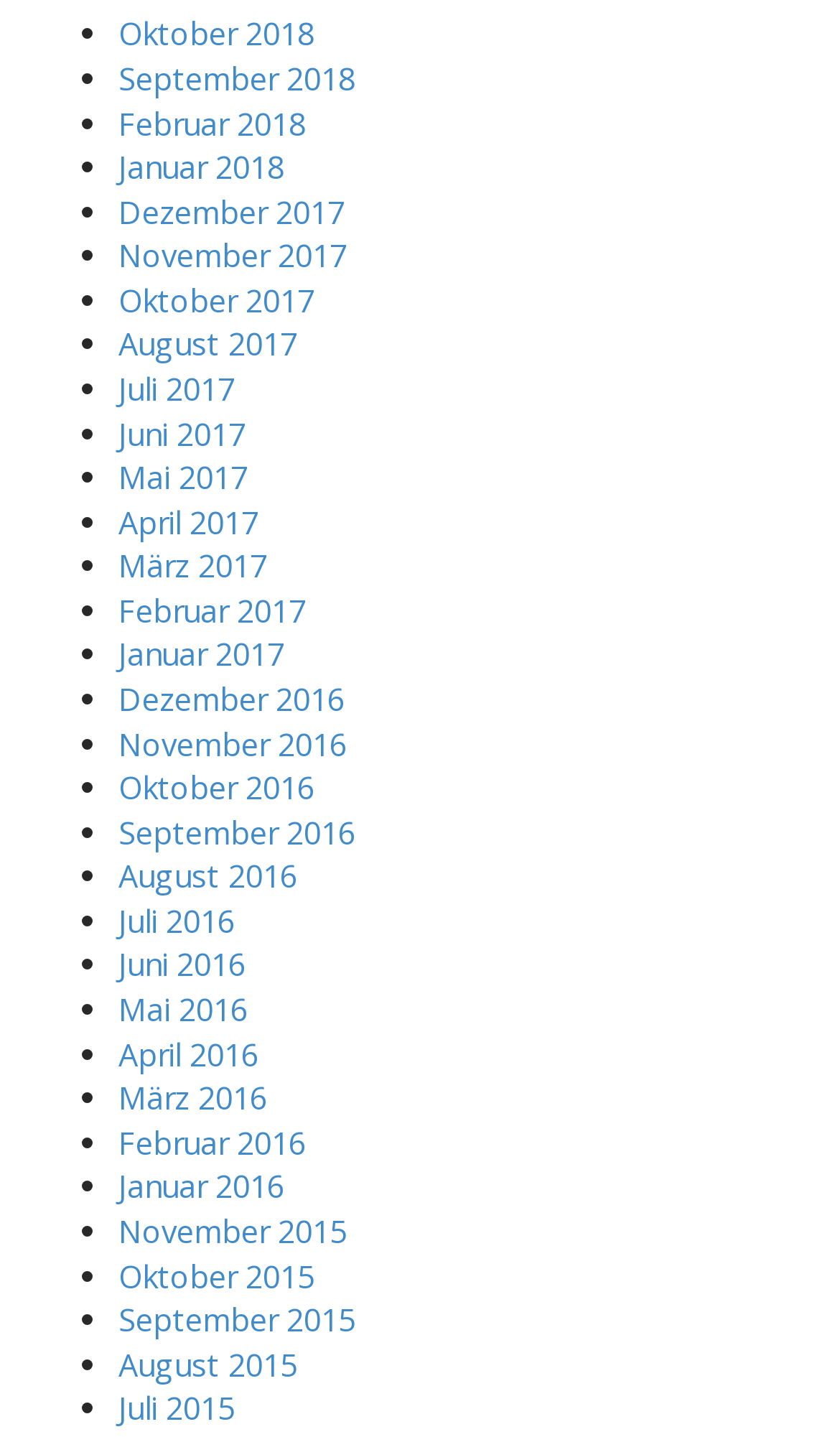How many links are there on this webpage?
Using the image as a reference, answer with just one word or a short phrase.

36